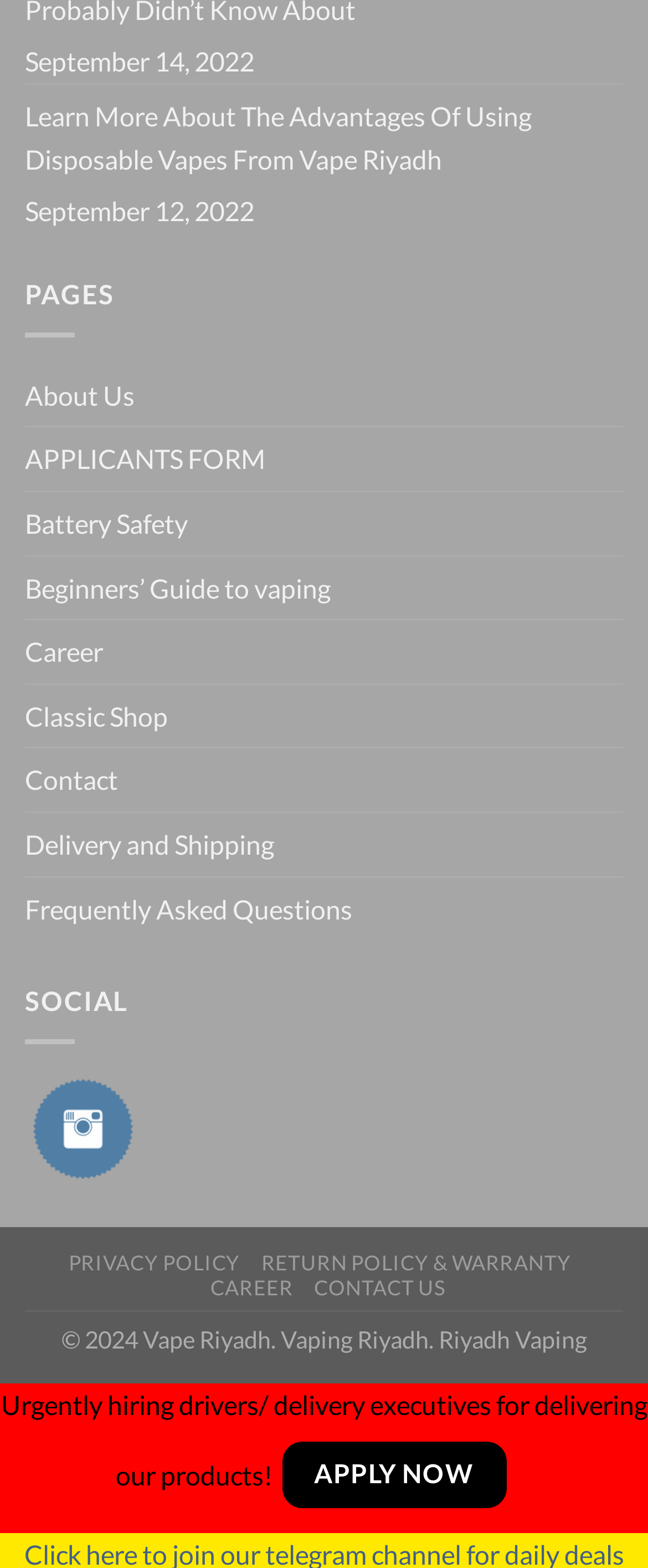Please identify the bounding box coordinates of the clickable area that will allow you to execute the instruction: "Read about Toy Poodle Pregnancy".

None